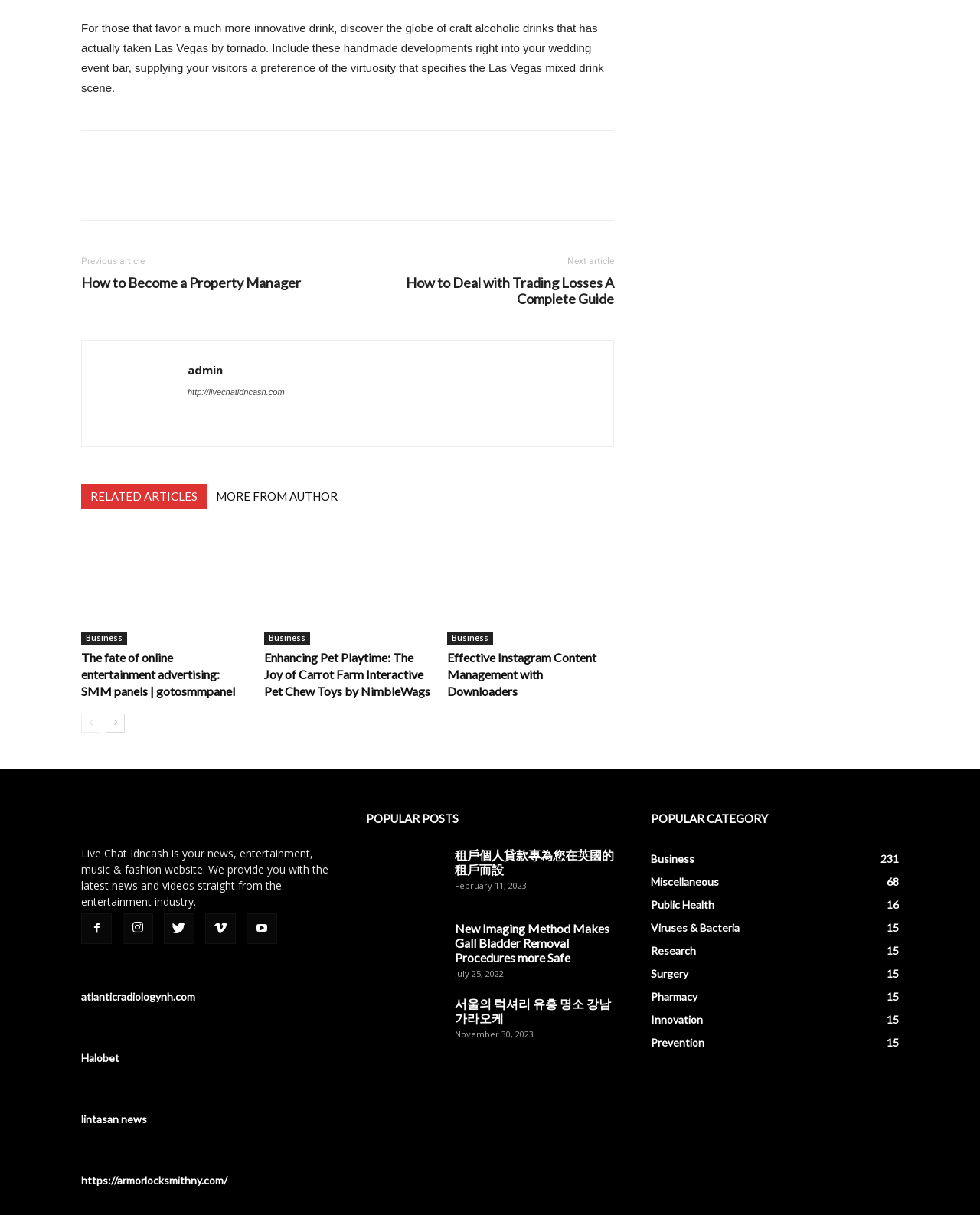Respond to the following question using a concise word or phrase: 
What is the date of the latest popular post?

November 30, 2023